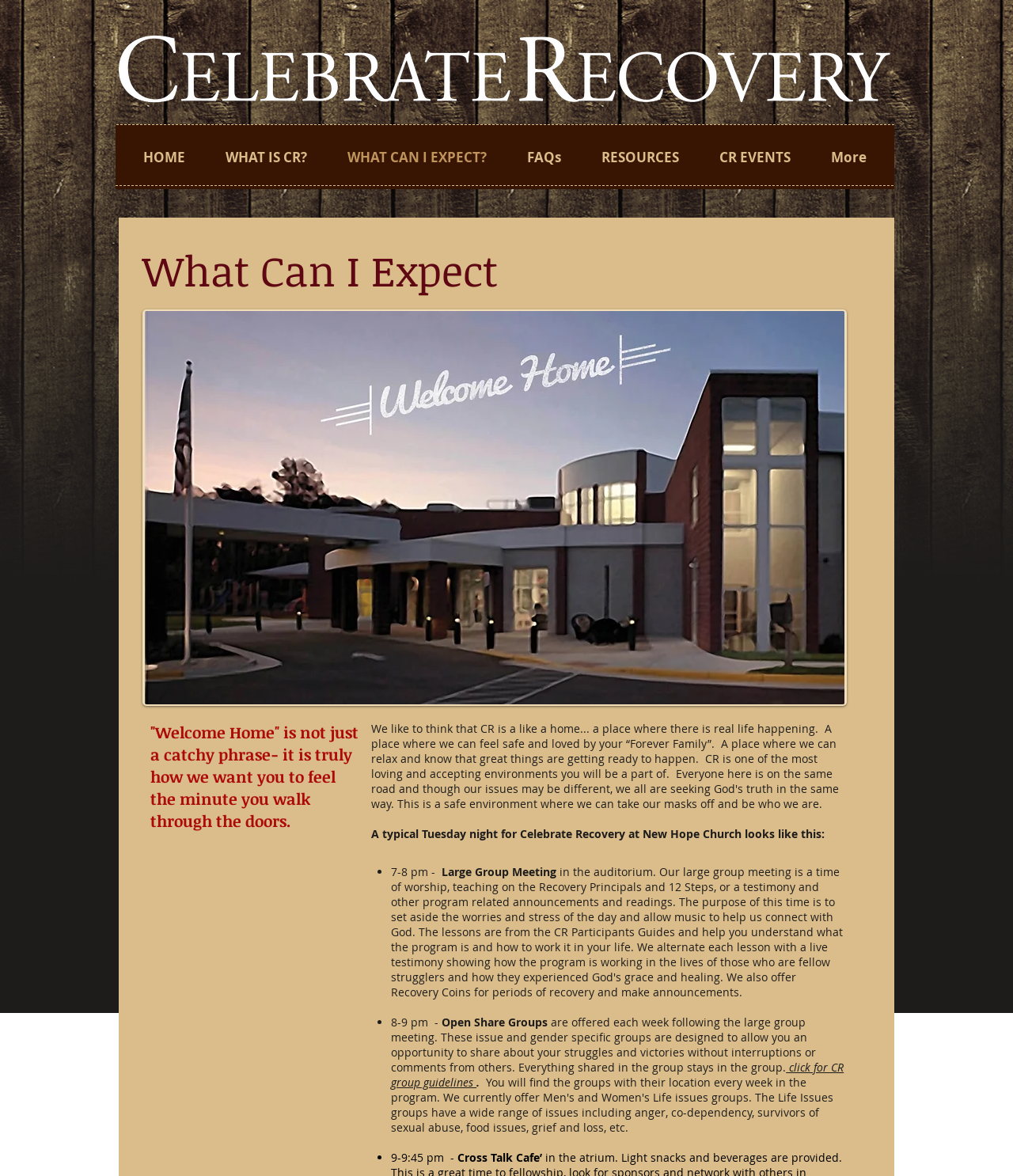What time is the Large Group Meeting?
Carefully analyze the image and provide a detailed answer to the question.

According to the webpage, the Large Group Meeting is held from 7-8 pm on Tuesday nights at New Hope Church.